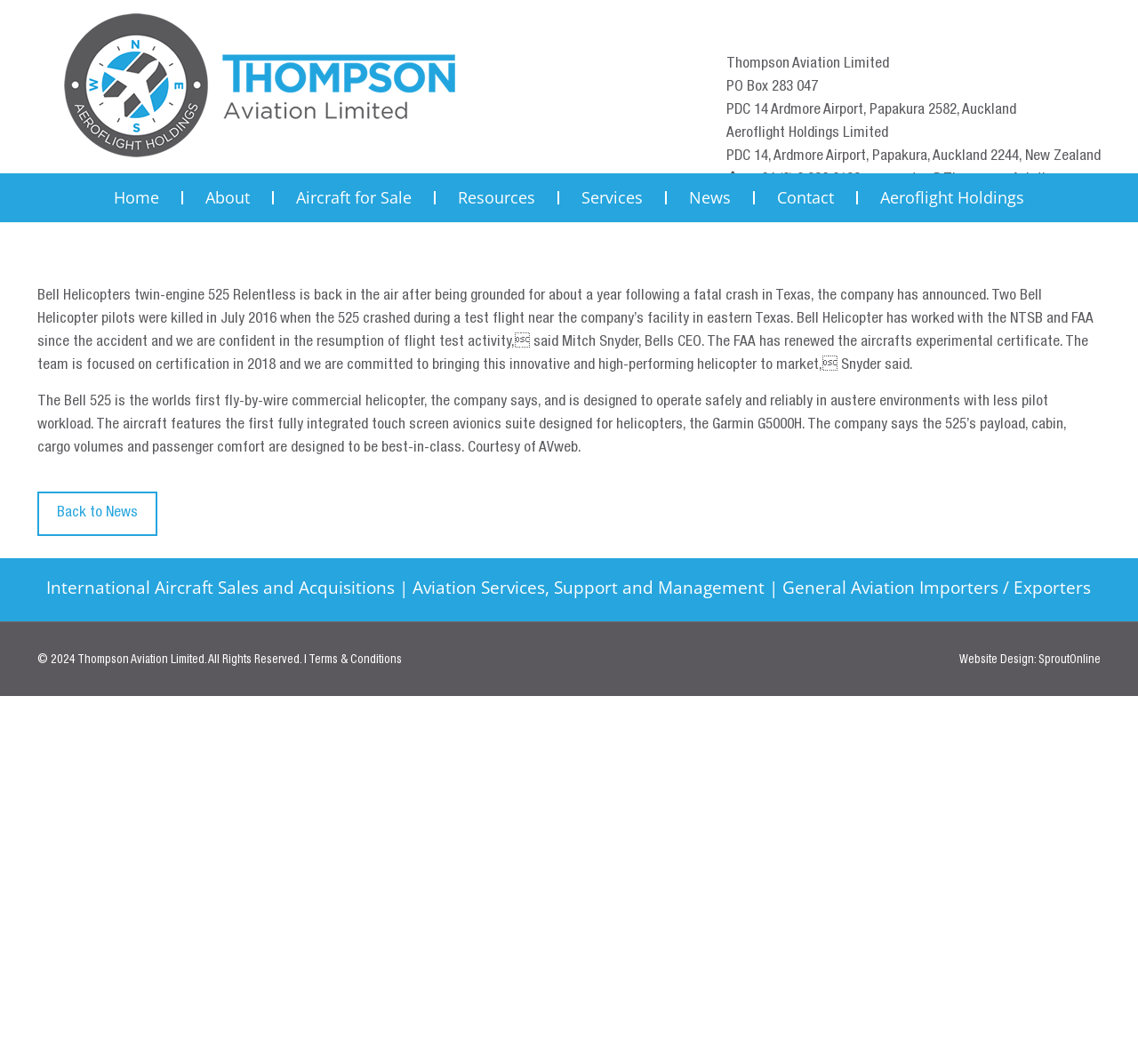Kindly provide the bounding box coordinates of the section you need to click on to fulfill the given instruction: "Click on 'Home'".

[0.08, 0.163, 0.161, 0.209]